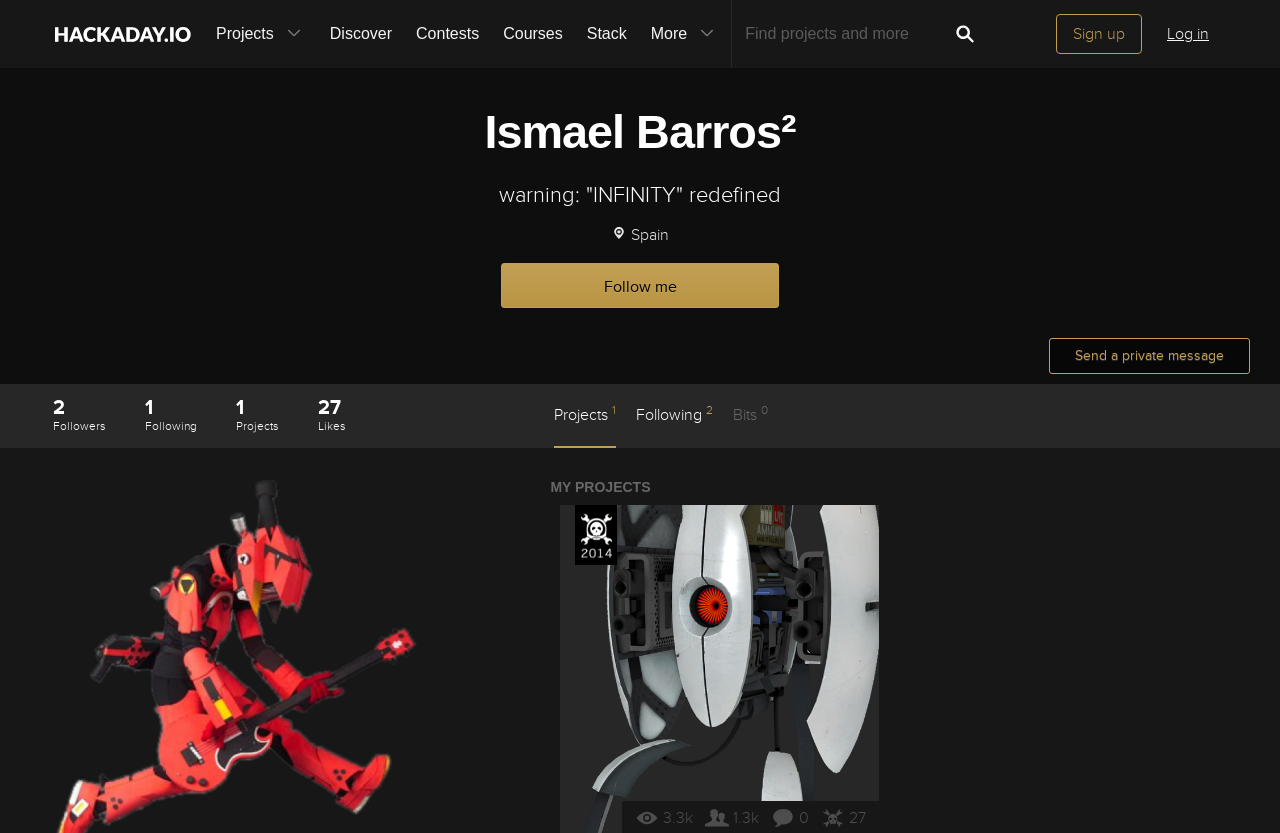Locate the bounding box coordinates of the area to click to fulfill this instruction: "Follow Ismael Barros²". The bounding box should be presented as four float numbers between 0 and 1, in the order [left, top, right, bottom].

[0.391, 0.316, 0.609, 0.37]